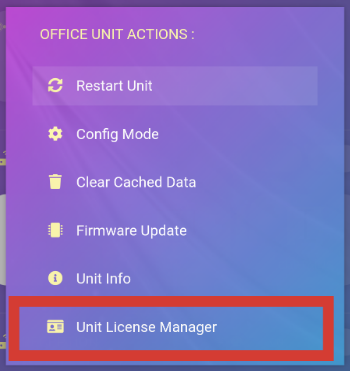Construct a detailed narrative about the image.

The image showcases a user interface element titled "Unit License Manager," which is prominently displayed as part of the "Office Unit Actions" menu. This menu enables users to manage various functions related to their device, including restarting the unit, accessing configuration modes, and performing firmware updates. The "Unit License Manager" option is highlighted with a red border, drawing attention to its significance within the actions available to users. The overall design features a gradient background that transitions from purple to lighter shades, contributing to a modern and user-friendly aesthetic. This interface is likely part of an application designed to facilitate the management of unit licenses, providing essential controls for the user.